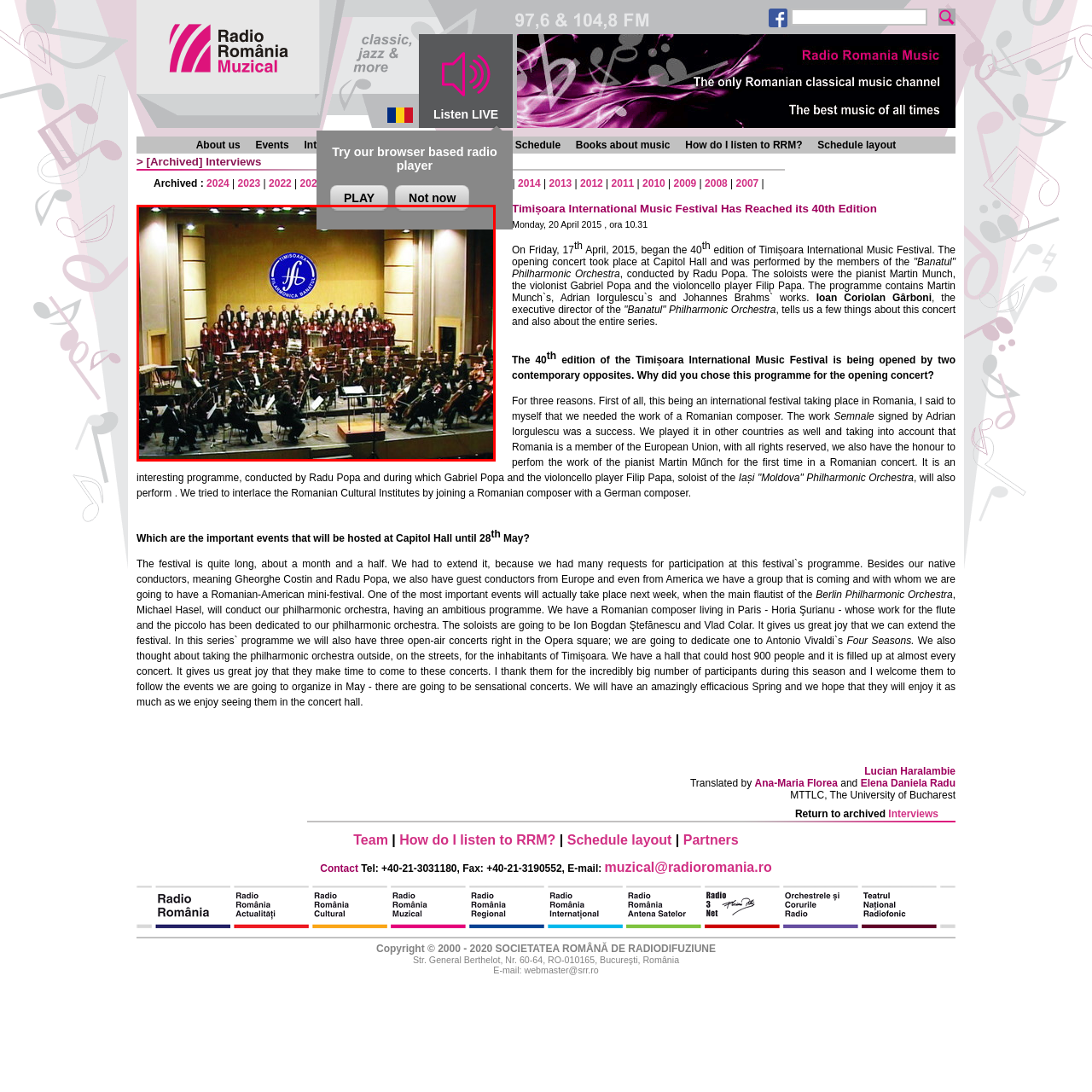What is the occasion of this concert?
Carefully examine the image highlighted by the red bounding box and provide a detailed answer to the question.

The caption states that this concert marks the opening of the festival, which celebrates its 40th edition, showcasing works by both local and international composers.